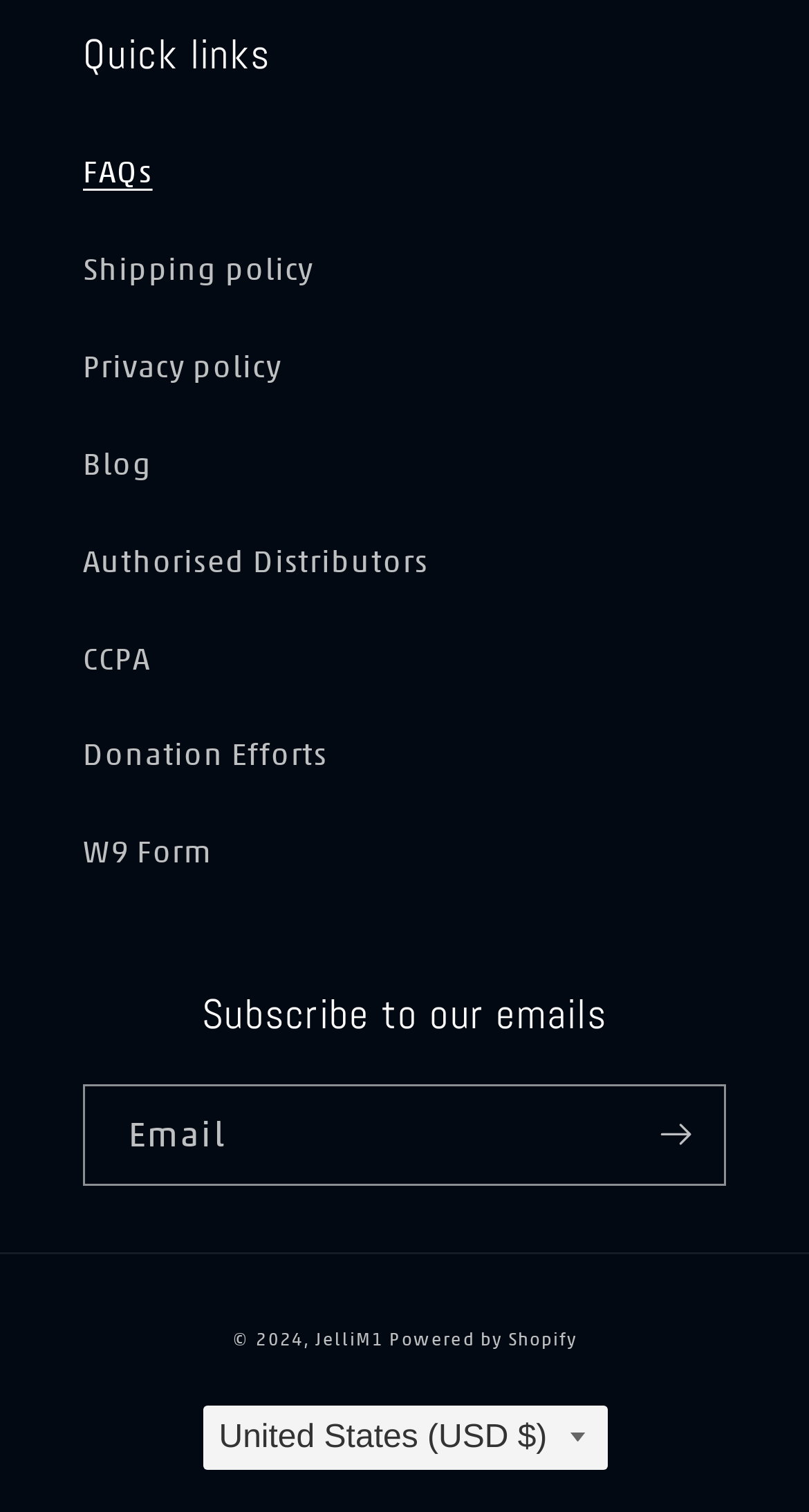Determine the bounding box coordinates of the clickable region to follow the instruction: "Click on FAQs".

[0.103, 0.082, 0.897, 0.146]